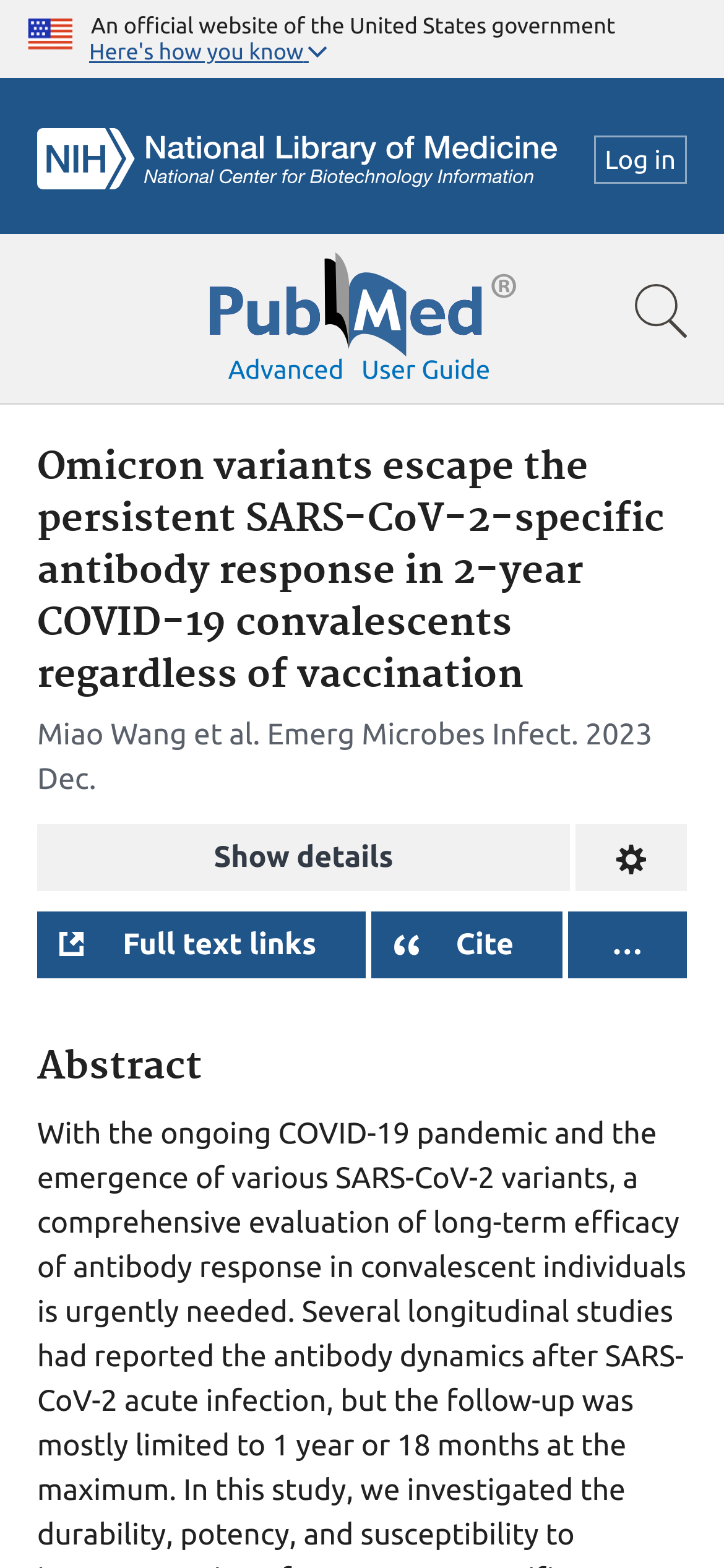Please determine the bounding box of the UI element that matches this description: Display options. The coordinates should be given as (top-left x, top-left y, bottom-right x, bottom-right y), with all values between 0 and 1.

[0.795, 0.526, 0.949, 0.568]